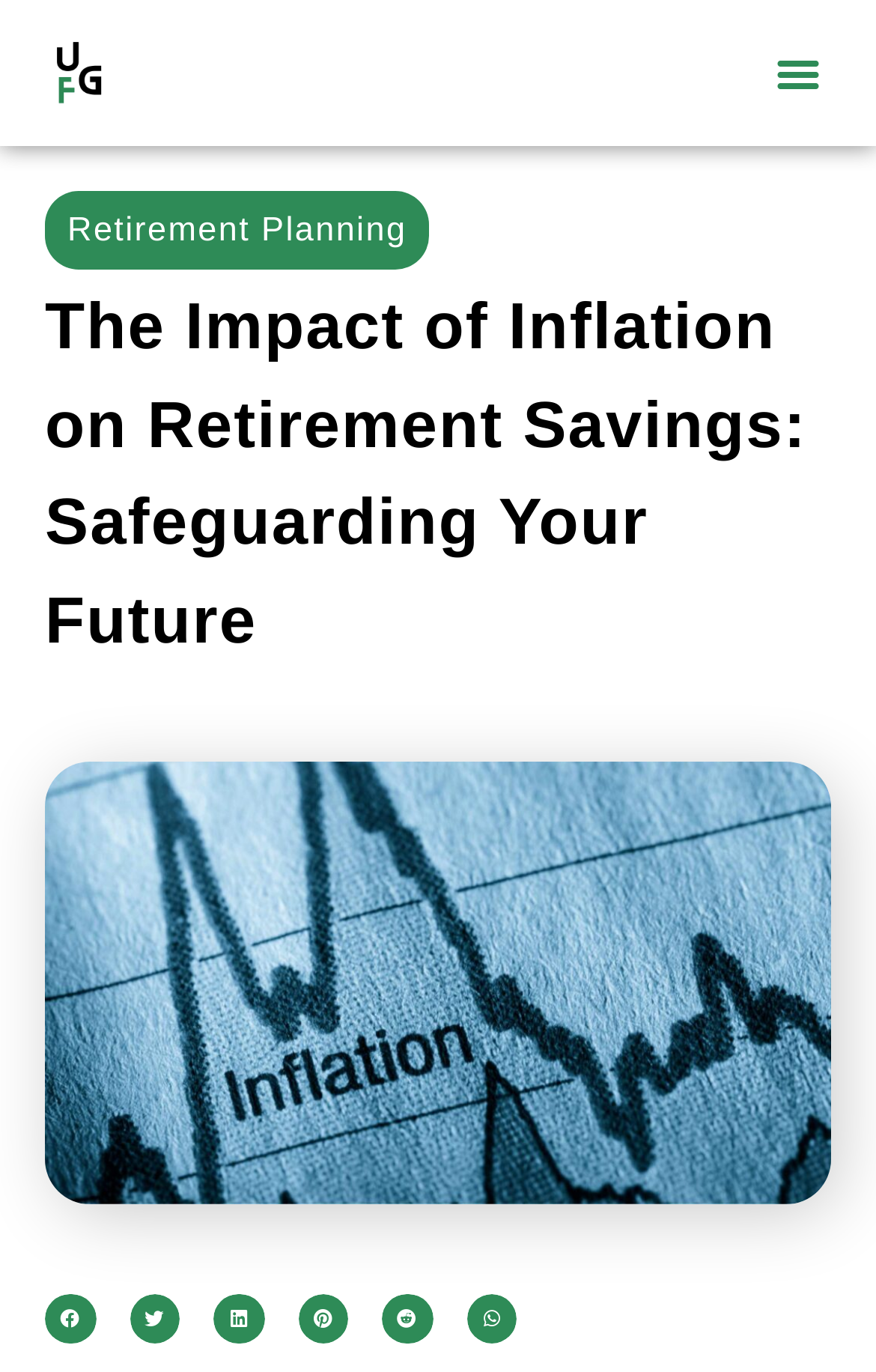Please specify the bounding box coordinates for the clickable region that will help you carry out the instruction: "Visit the 'Retirement Planning' page".

[0.077, 0.154, 0.464, 0.182]